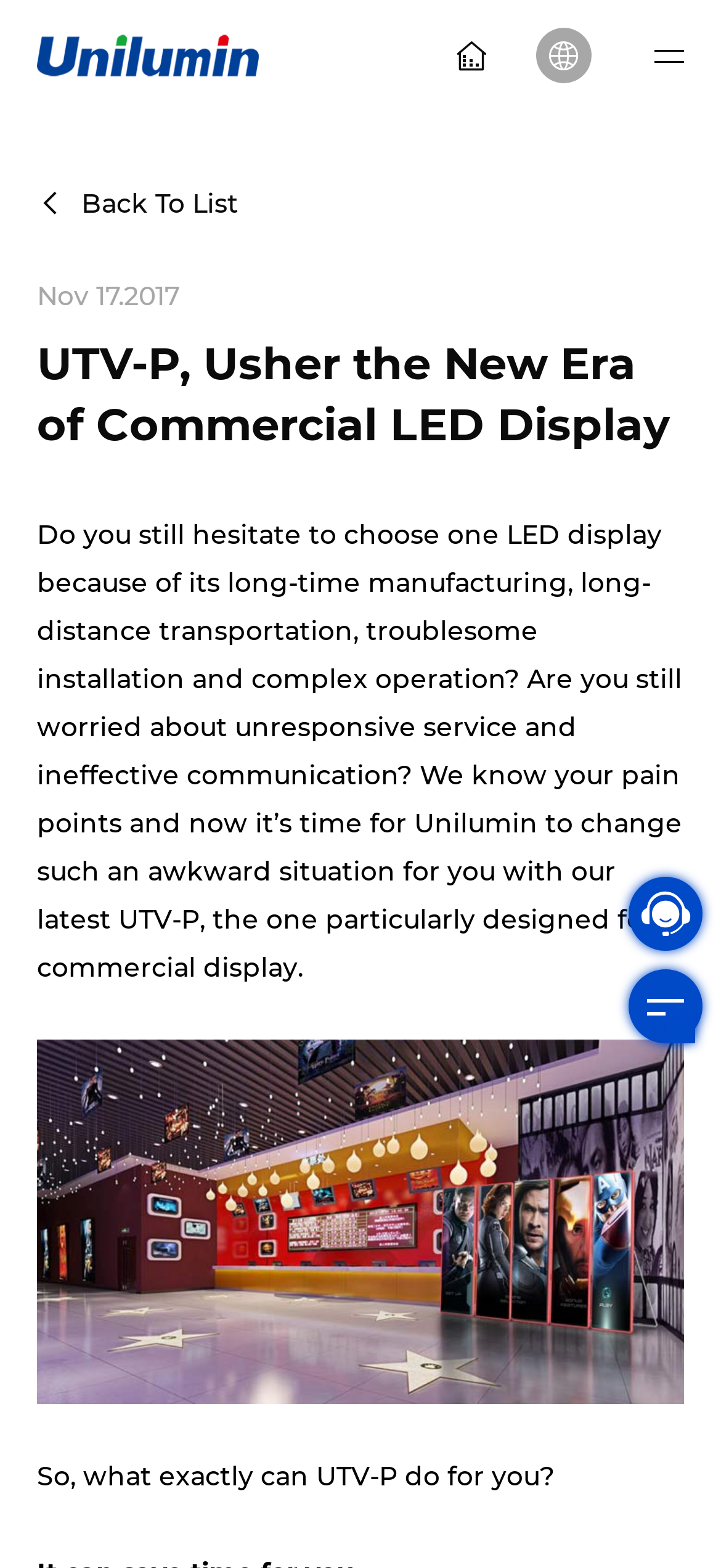What is the main heading displayed on the webpage? Please provide the text.

UTV-P, Usher the New Era of Commercial LED Display